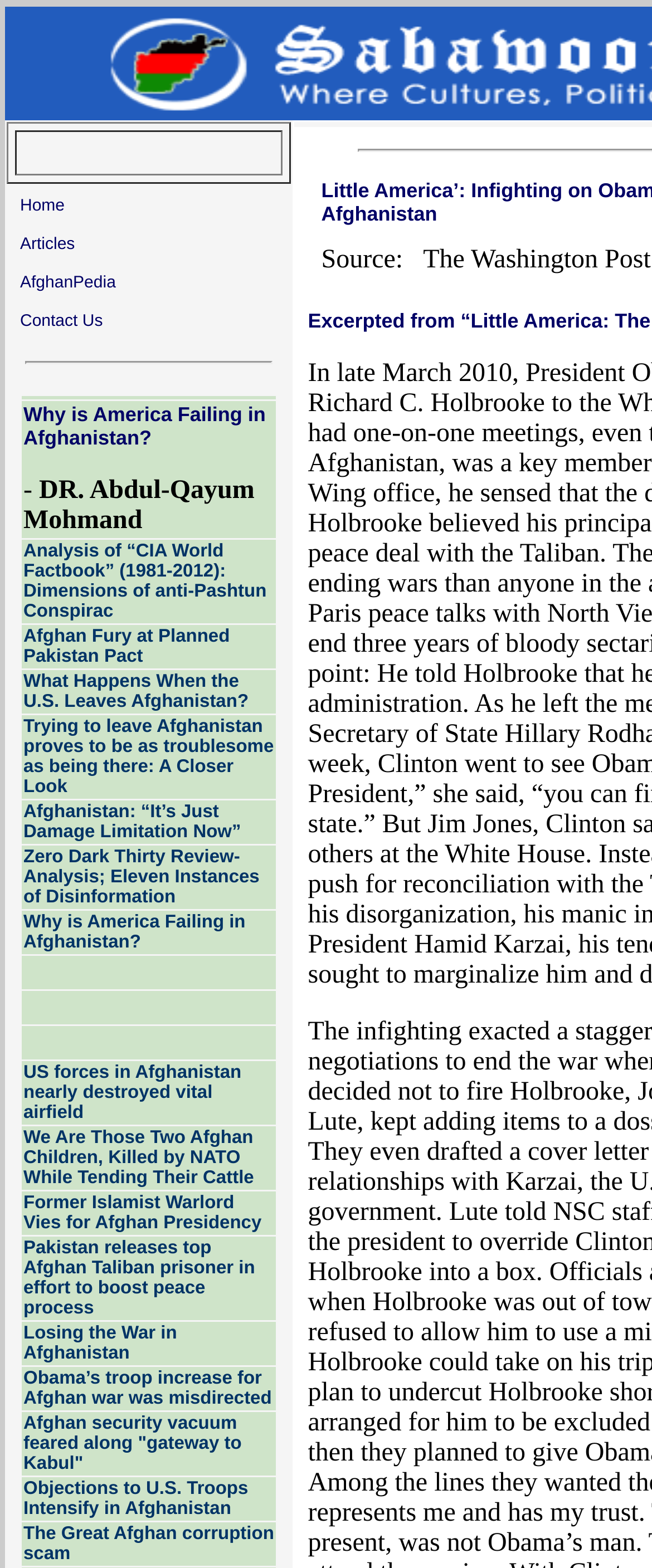Answer in one word or a short phrase: 
What is the title of the first article?

Why is America Failing in Afghanistan?